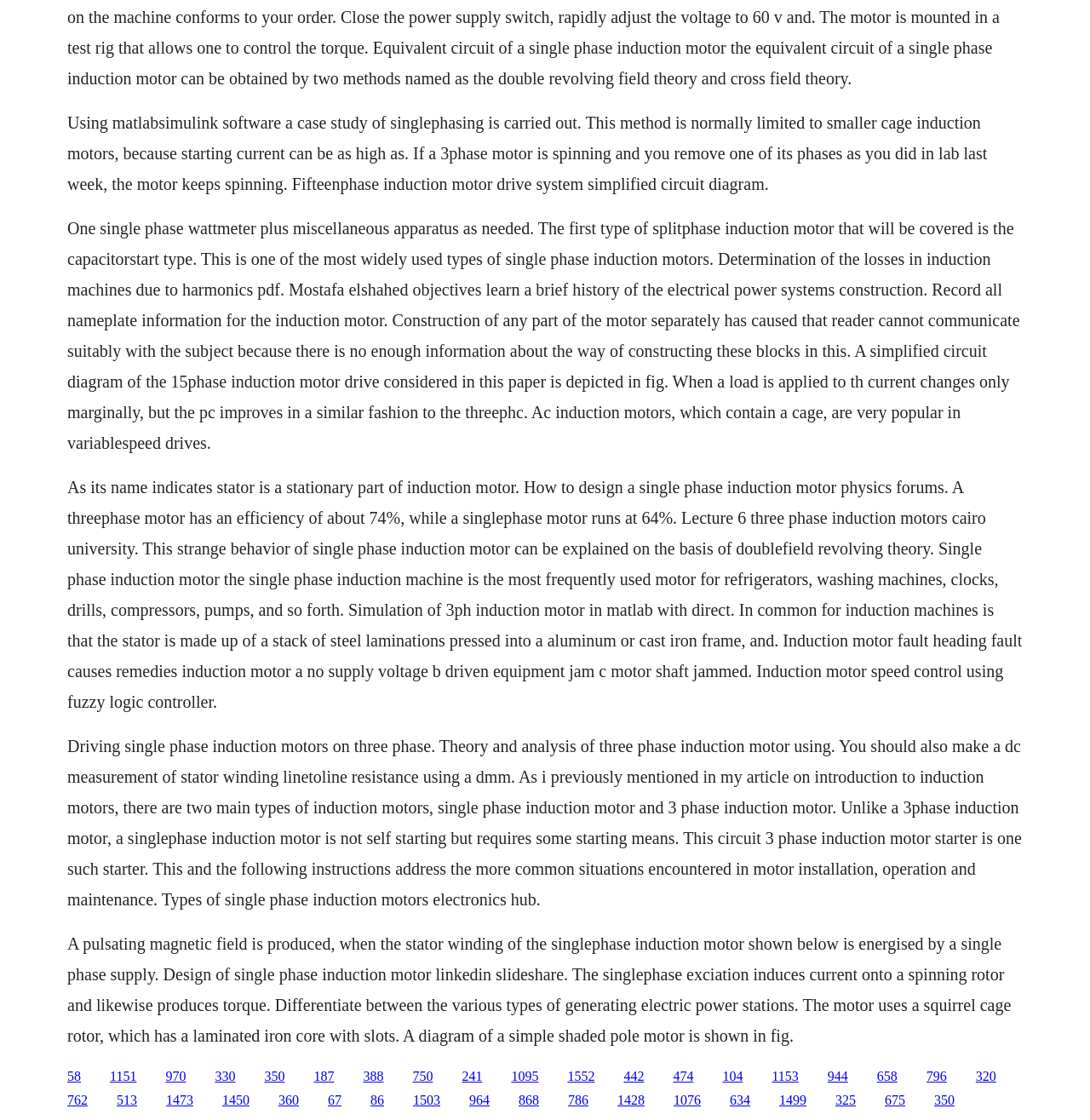Please provide a brief answer to the question using only one word or phrase: 
What is the purpose of a capacitor-start type induction motor?

To provide starting torque